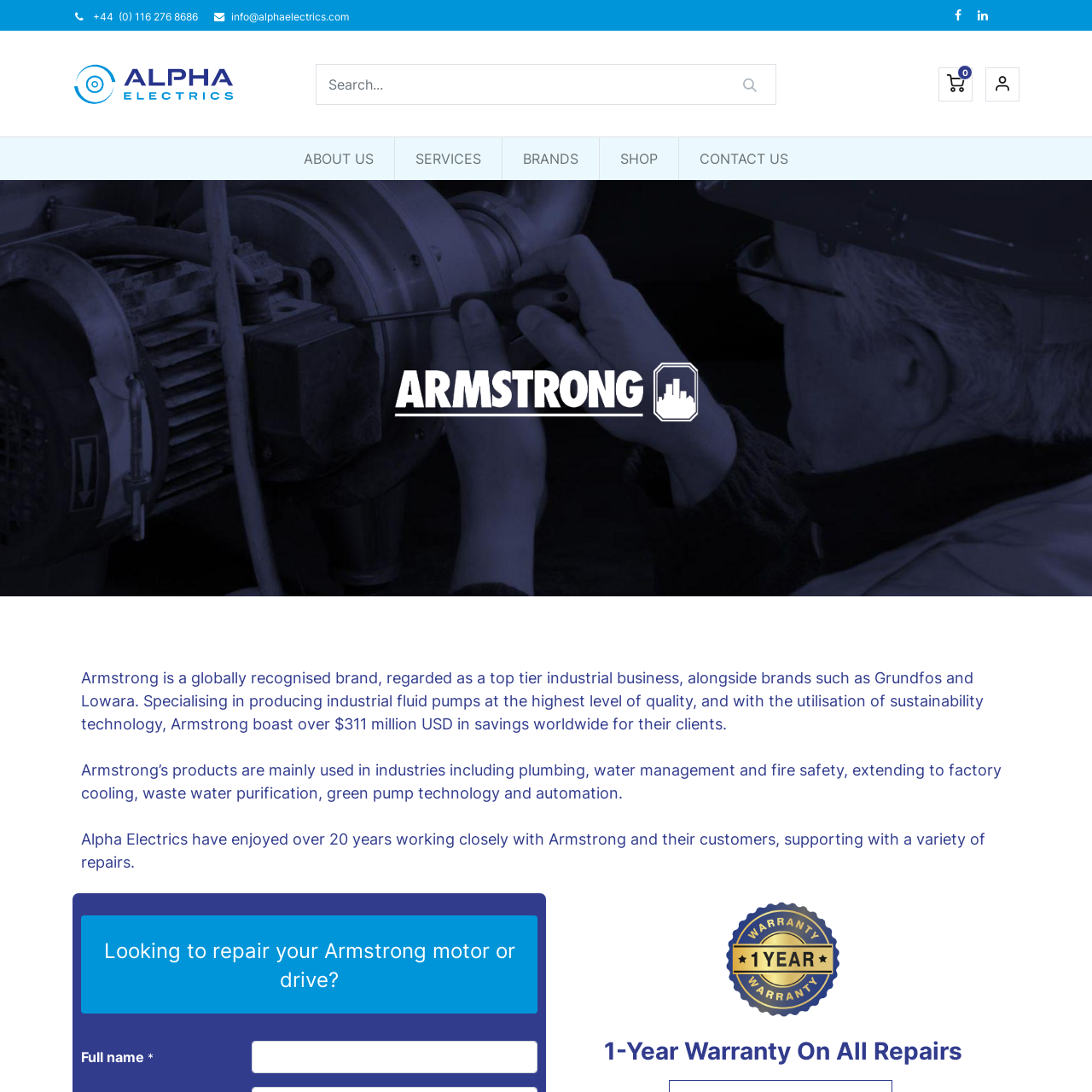Using the provided element description: "Our Portal", determine the bounding box coordinates of the corresponding UI element in the screenshot.

[0.809, 0.662, 0.87, 0.677]